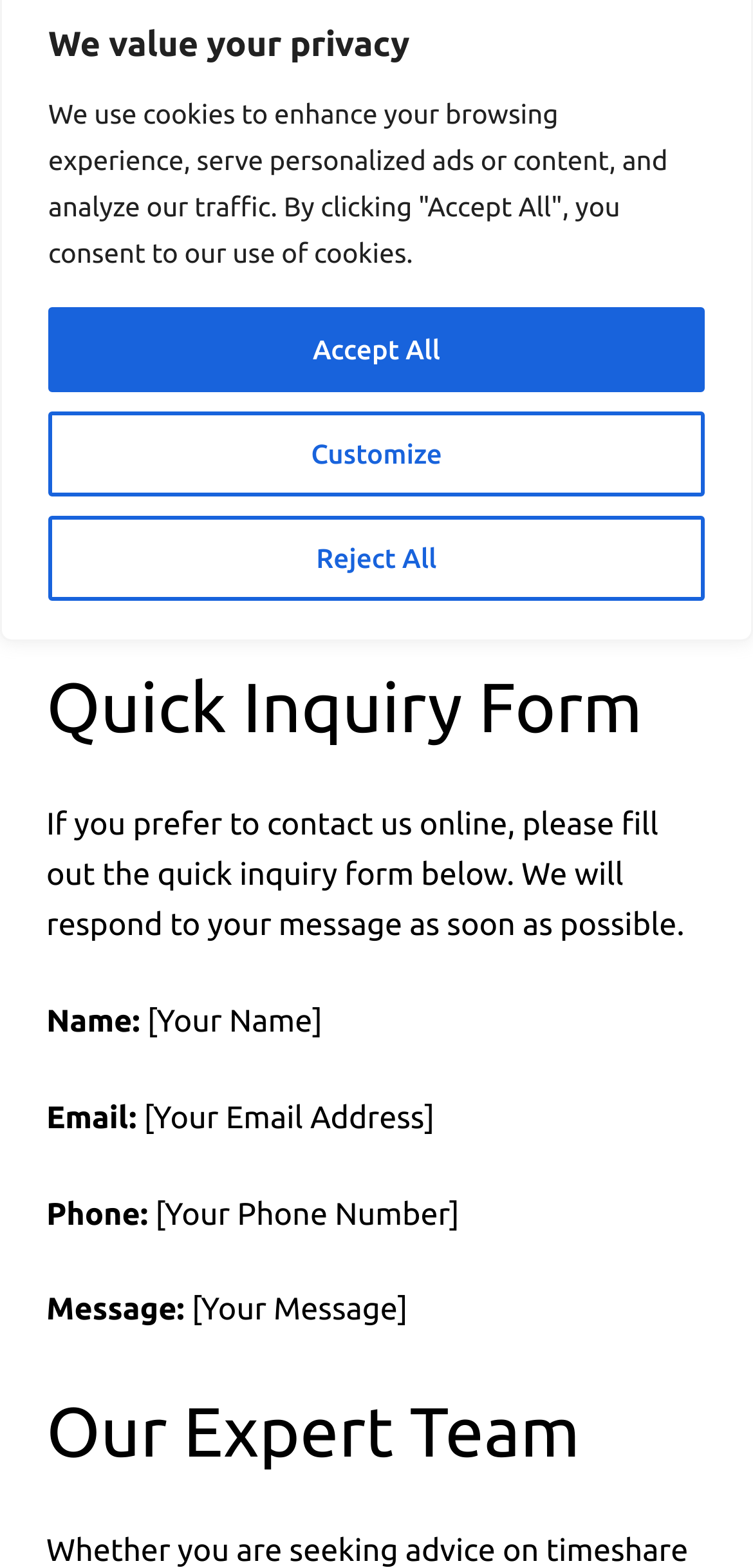Given the description Customize, predict the bounding box coordinates of the UI element. Ensure the coordinates are in the format (top-left x, top-left y, bottom-right x, bottom-right y) and all values are between 0 and 1.

[0.064, 0.262, 0.936, 0.317]